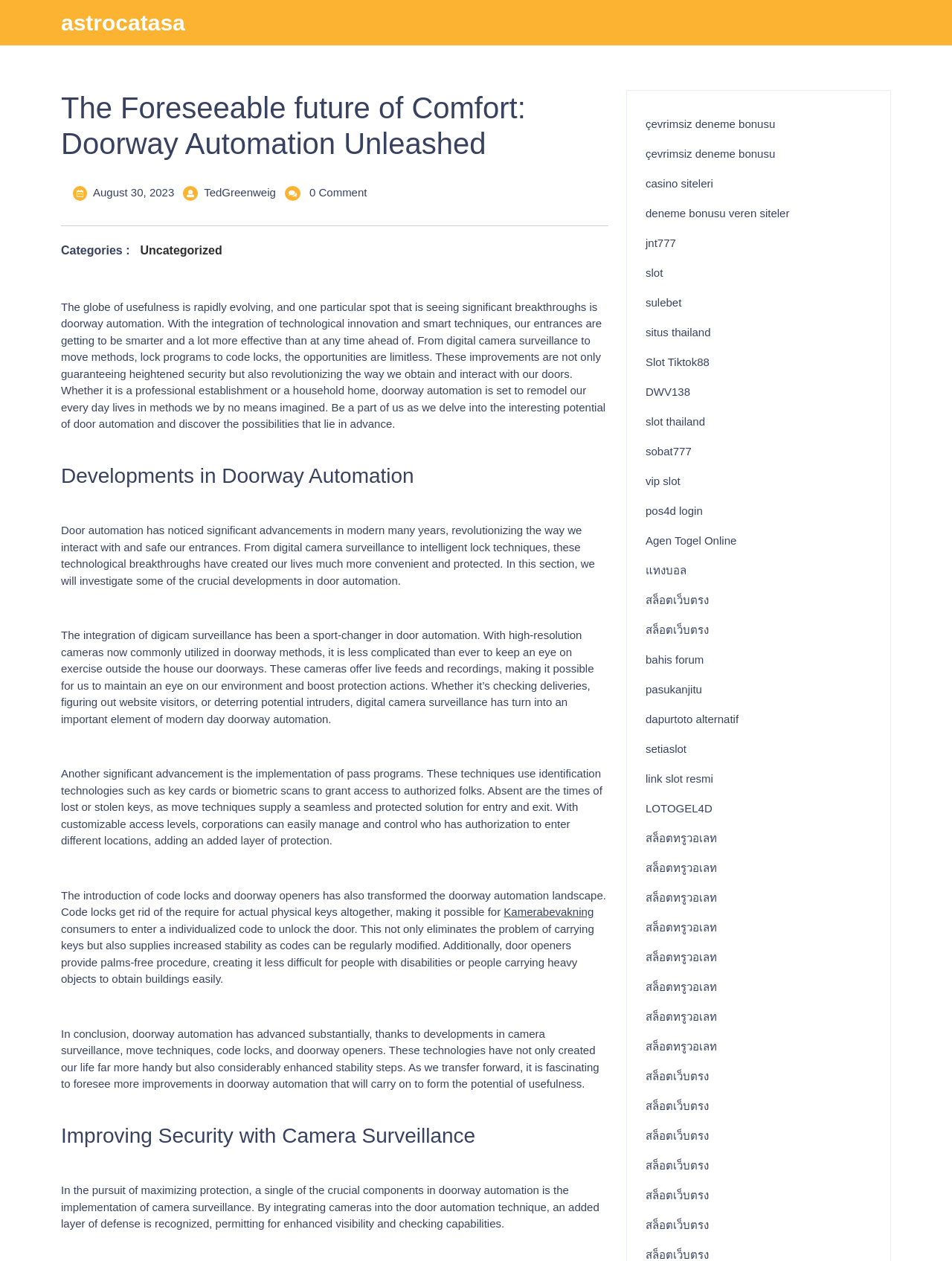Can you look at the image and give a comprehensive answer to the question:
What is the purpose of camera surveillance in doorway automation?

According to the webpage, camera surveillance is used to enhance security by providing live feeds and recordings, allowing users to monitor activity outside their doors and deter potential intruders.